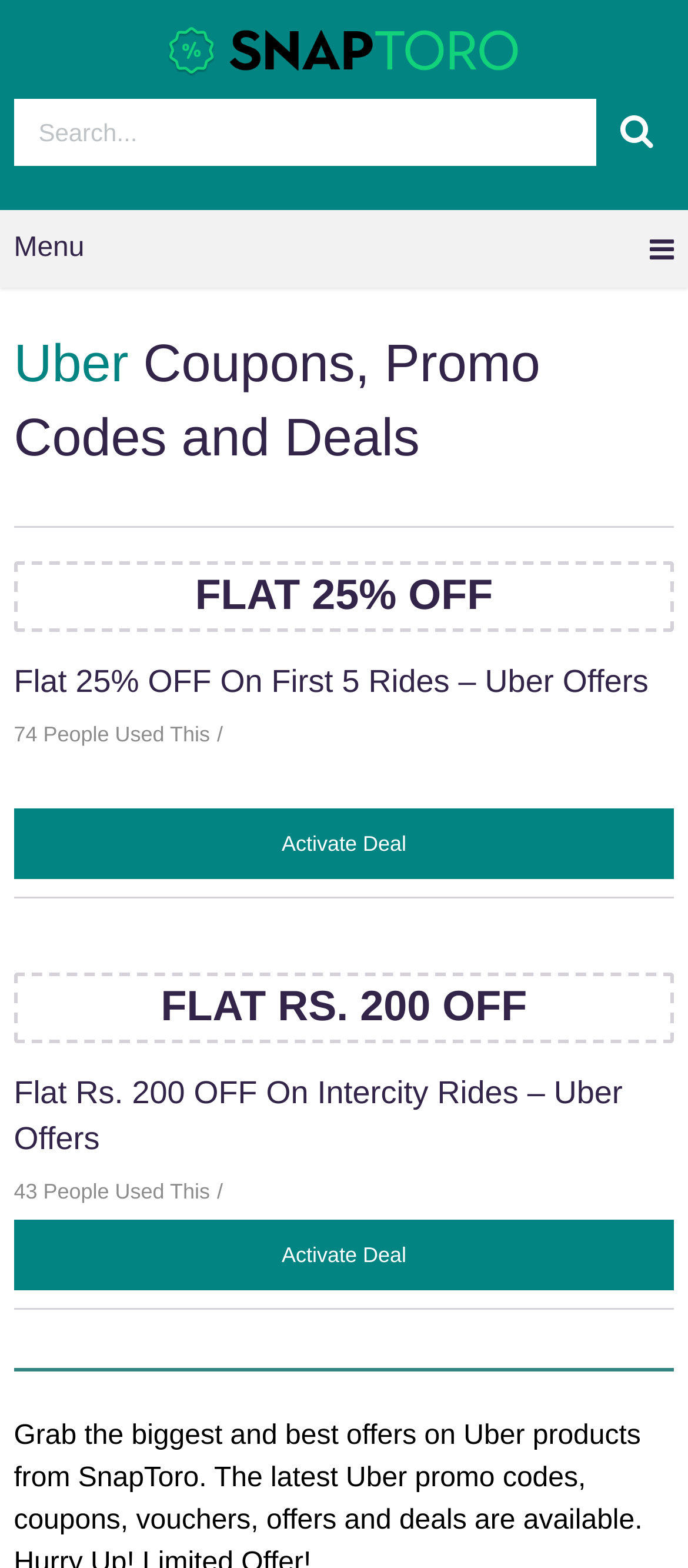Please locate the clickable area by providing the bounding box coordinates to follow this instruction: "Visit SnapToro homepage".

[0.244, 0.026, 0.756, 0.06]